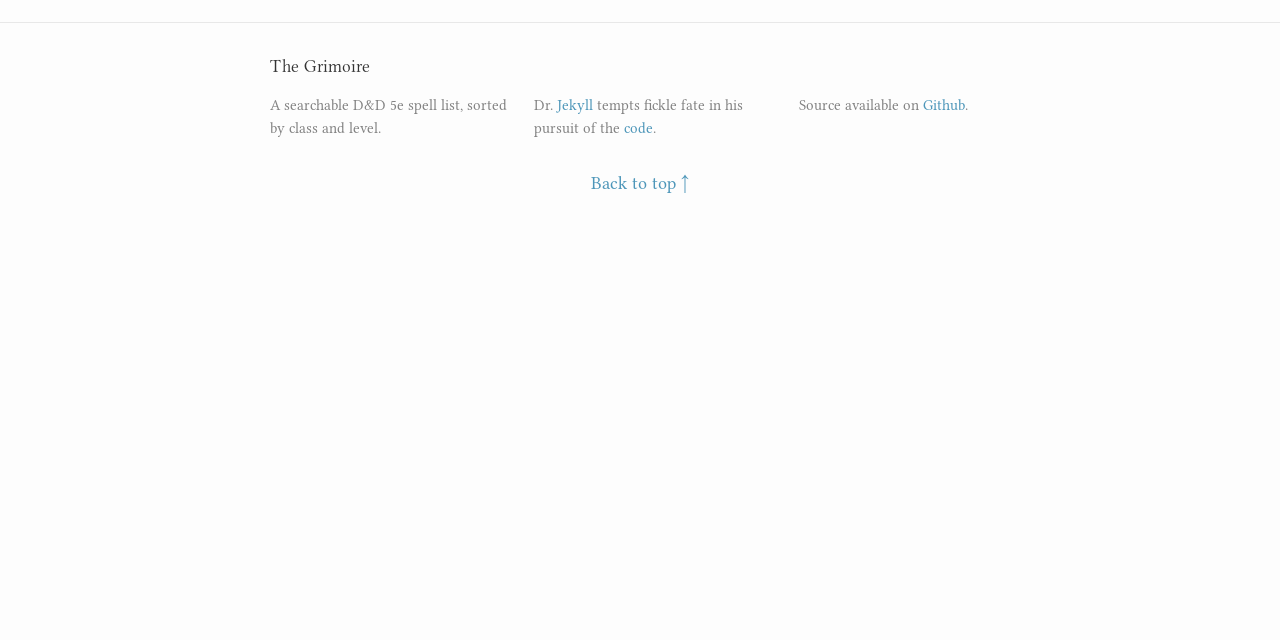Extract the bounding box coordinates for the UI element described as: "Back to top ↑".

[0.462, 0.27, 0.538, 0.302]